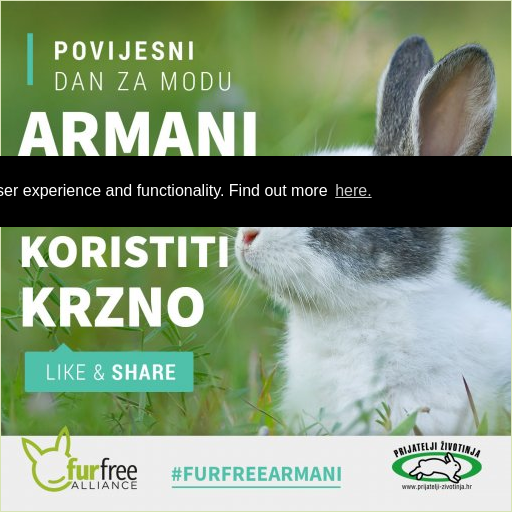Craft a thorough explanation of what is depicted in the image.

The image highlights a campaign related to the fashion brand Armani, promoting a fur-free initiative. It features a prominent rabbit, symbolizing animal welfare and the movement against fur use in fashion. The text in Croatian reads "Povijesni dan za modu" (Historic Day for Fashion) and emphasizes the brand's stance on not using fur, encouraging viewers to like and share the message. A call to action invites individuals to learn more about the importance of animal rights and the associated campaign linked to Fur Free Alliance, reinforcing a growing commitment to compassion and ethical fashion choices.